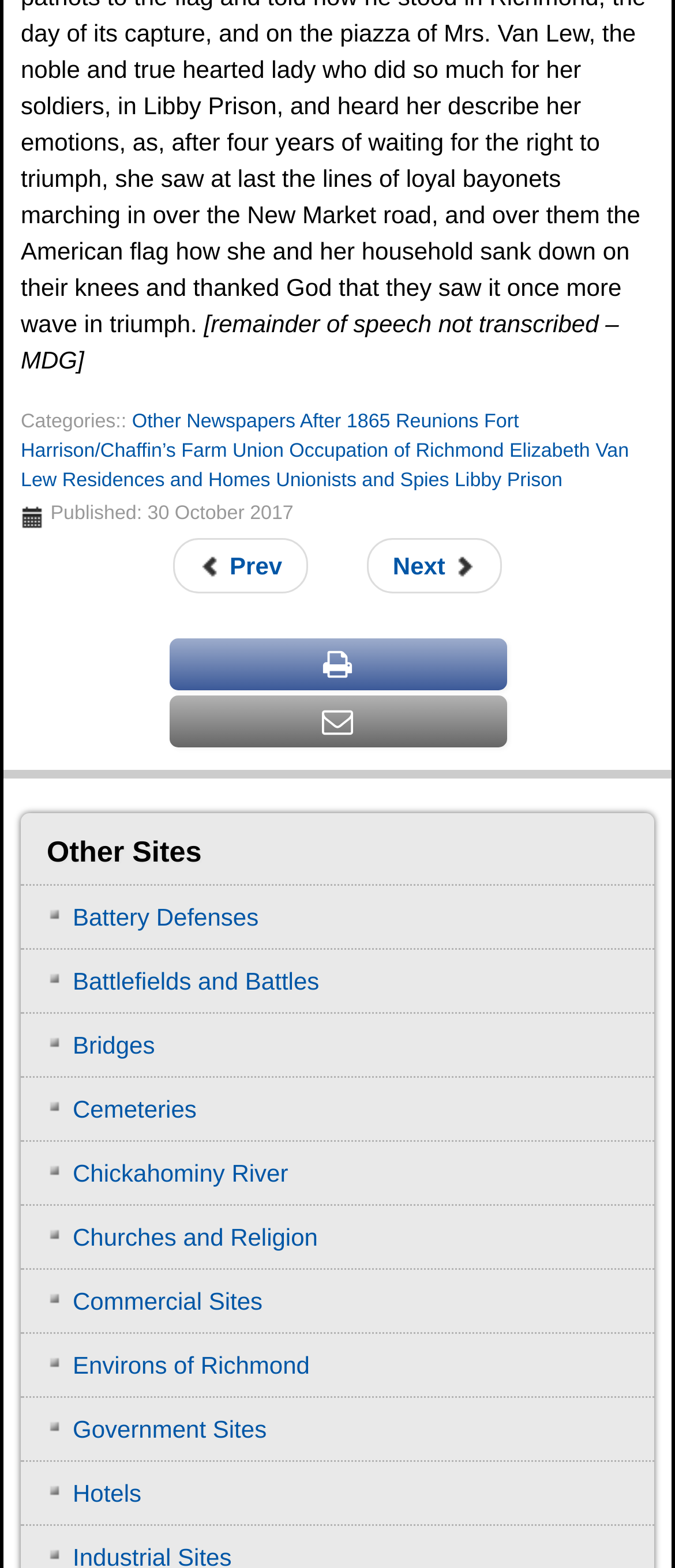Please identify the bounding box coordinates of the clickable region that I should interact with to perform the following instruction: "Visit 'Hotels'". The coordinates should be expressed as four float numbers between 0 and 1, i.e., [left, top, right, bottom].

[0.031, 0.933, 0.969, 0.973]